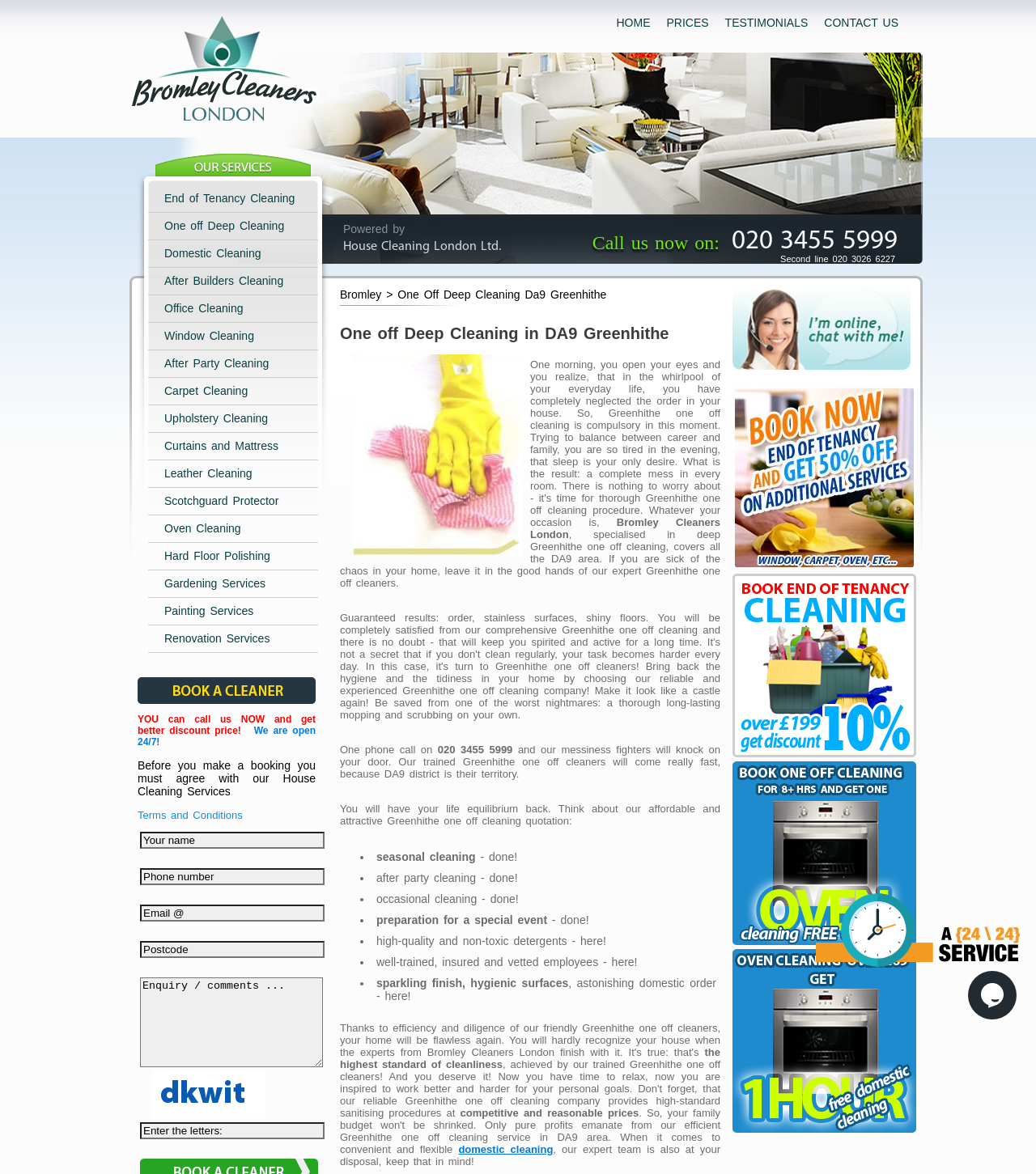Please locate the bounding box coordinates of the element's region that needs to be clicked to follow the instruction: "Click the 'BOOK A CLEANER' button". The bounding box coordinates should be provided as four float numbers between 0 and 1, i.e., [left, top, right, bottom].

[0.133, 0.577, 0.305, 0.6]